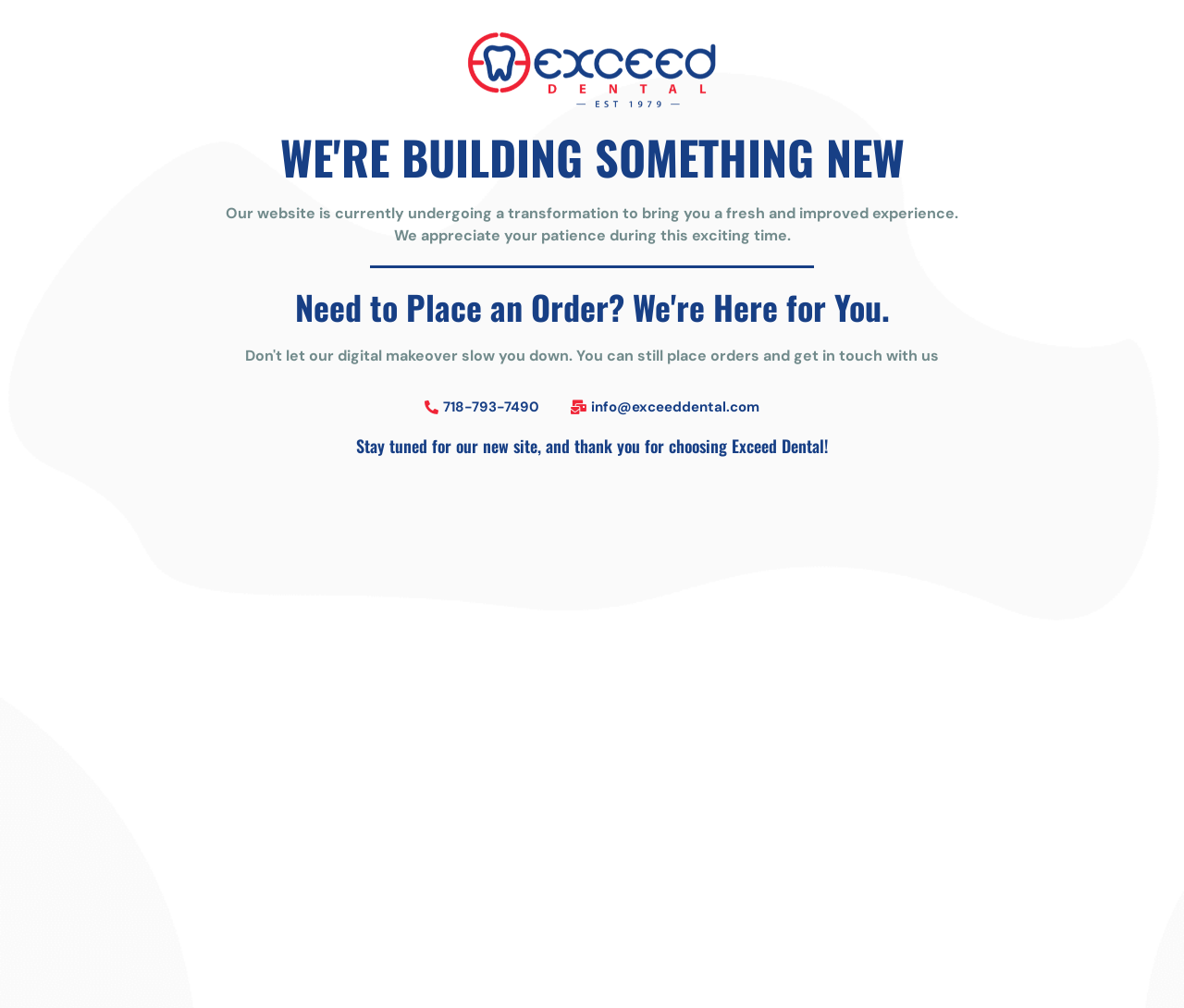Please give a succinct answer using a single word or phrase:
What is the tone of the message on the webpage?

Appreciative